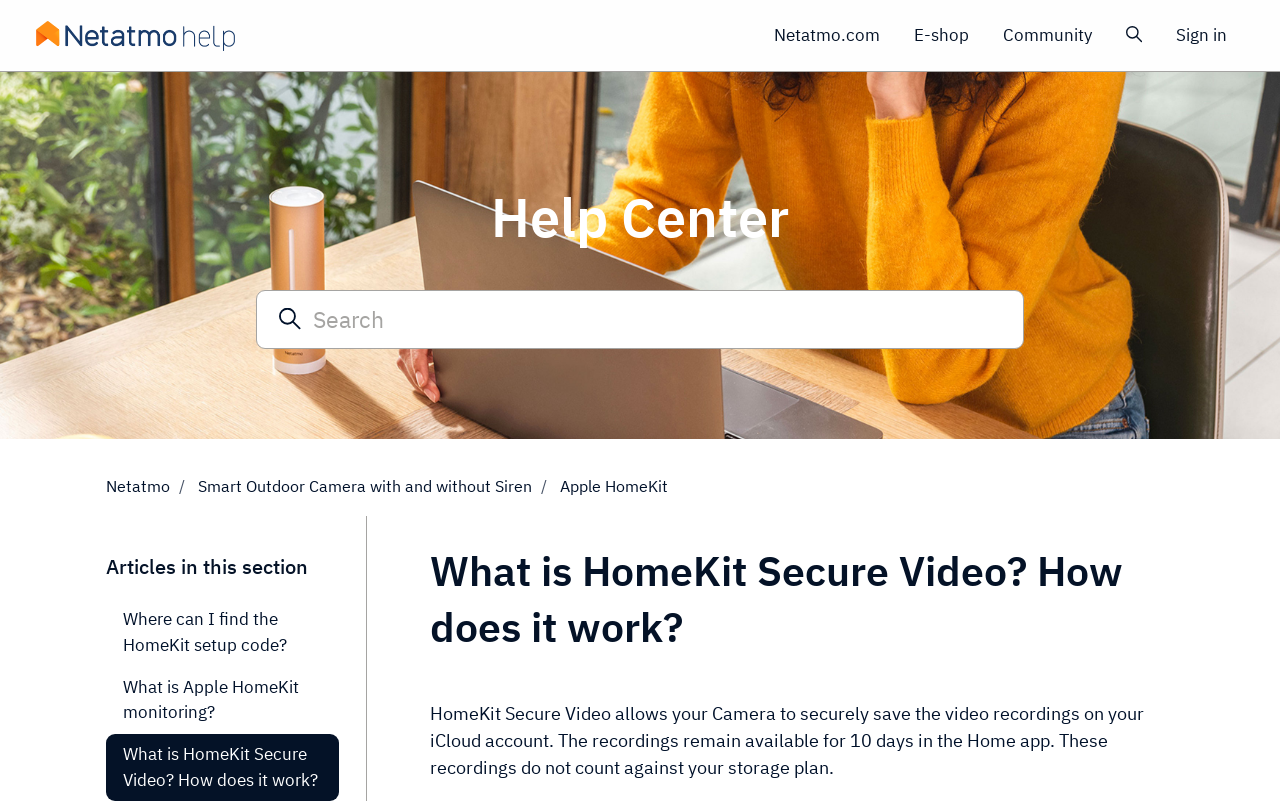Find the bounding box coordinates of the area to click in order to follow the instruction: "Sign in".

[0.906, 0.018, 0.972, 0.071]